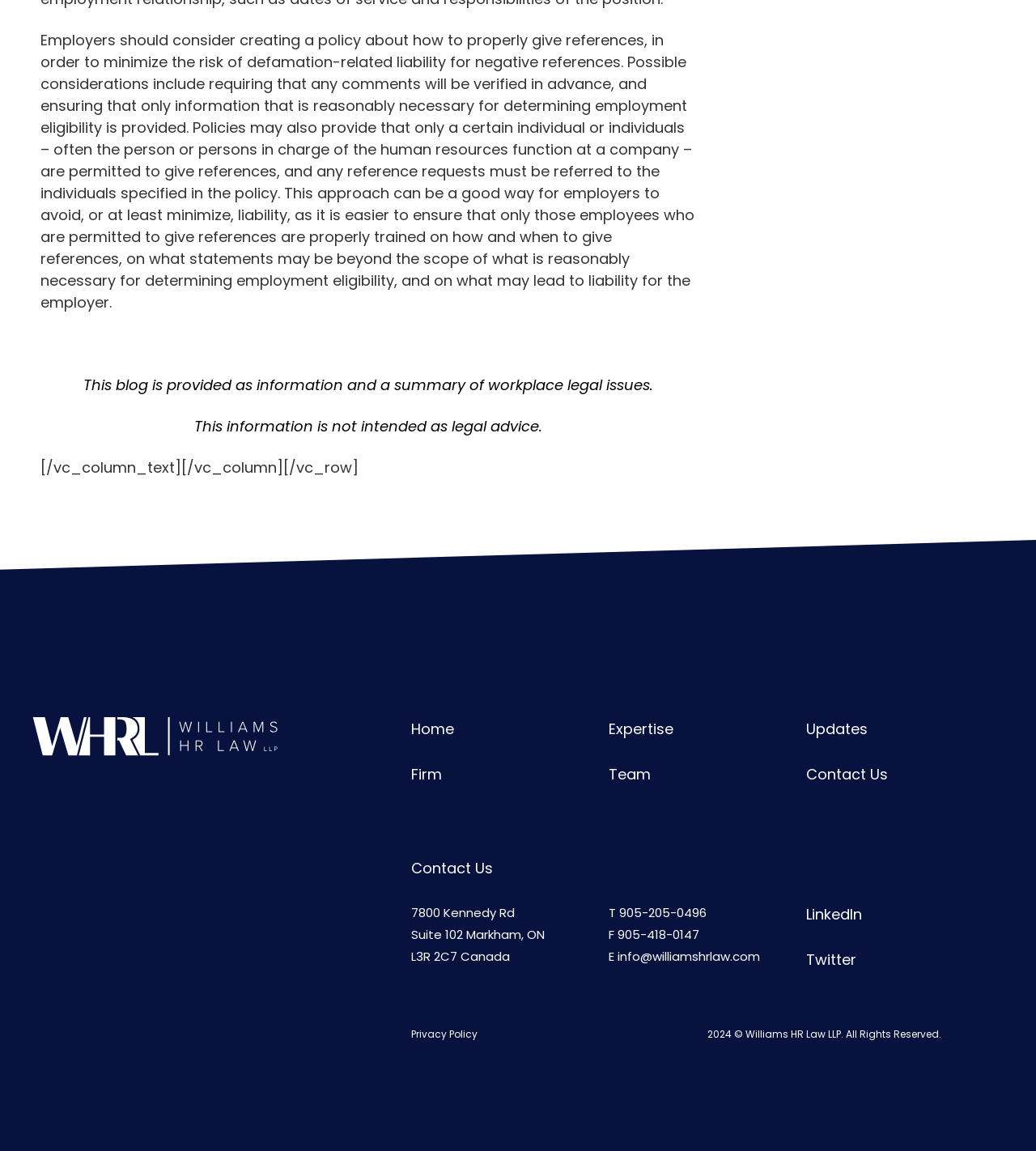What is the phone number of the law firm?
Carefully analyze the image and provide a detailed answer to the question.

The phone number of the law firm can be found at the bottom of the webpage, where the contact information is provided. The phone number is listed as '905-205-0496'.